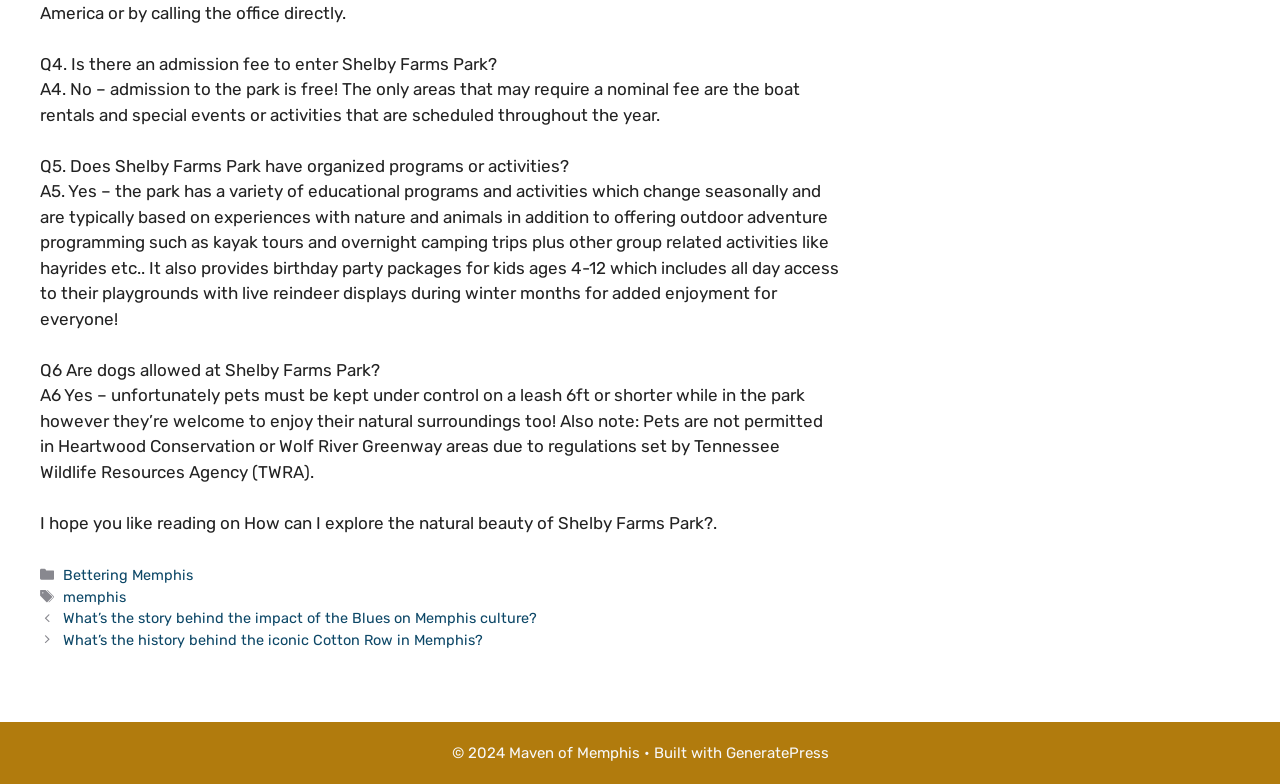Is admission to Shelby Farms Park free?
Using the image, provide a concise answer in one word or a short phrase.

Yes